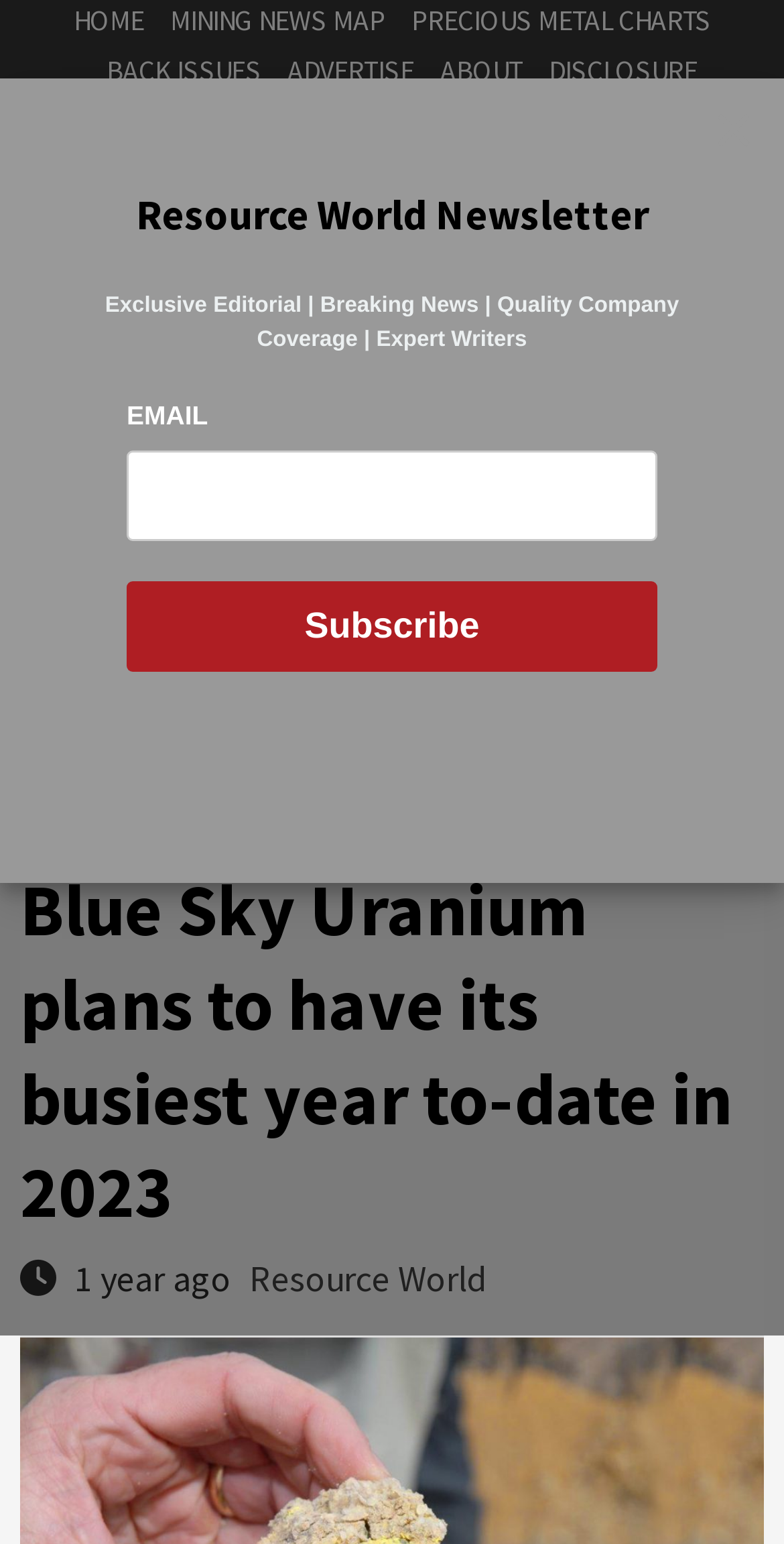Identify the bounding box coordinates of the clickable region to carry out the given instruction: "Click on the HOME link".

[0.094, 0.0, 0.183, 0.033]